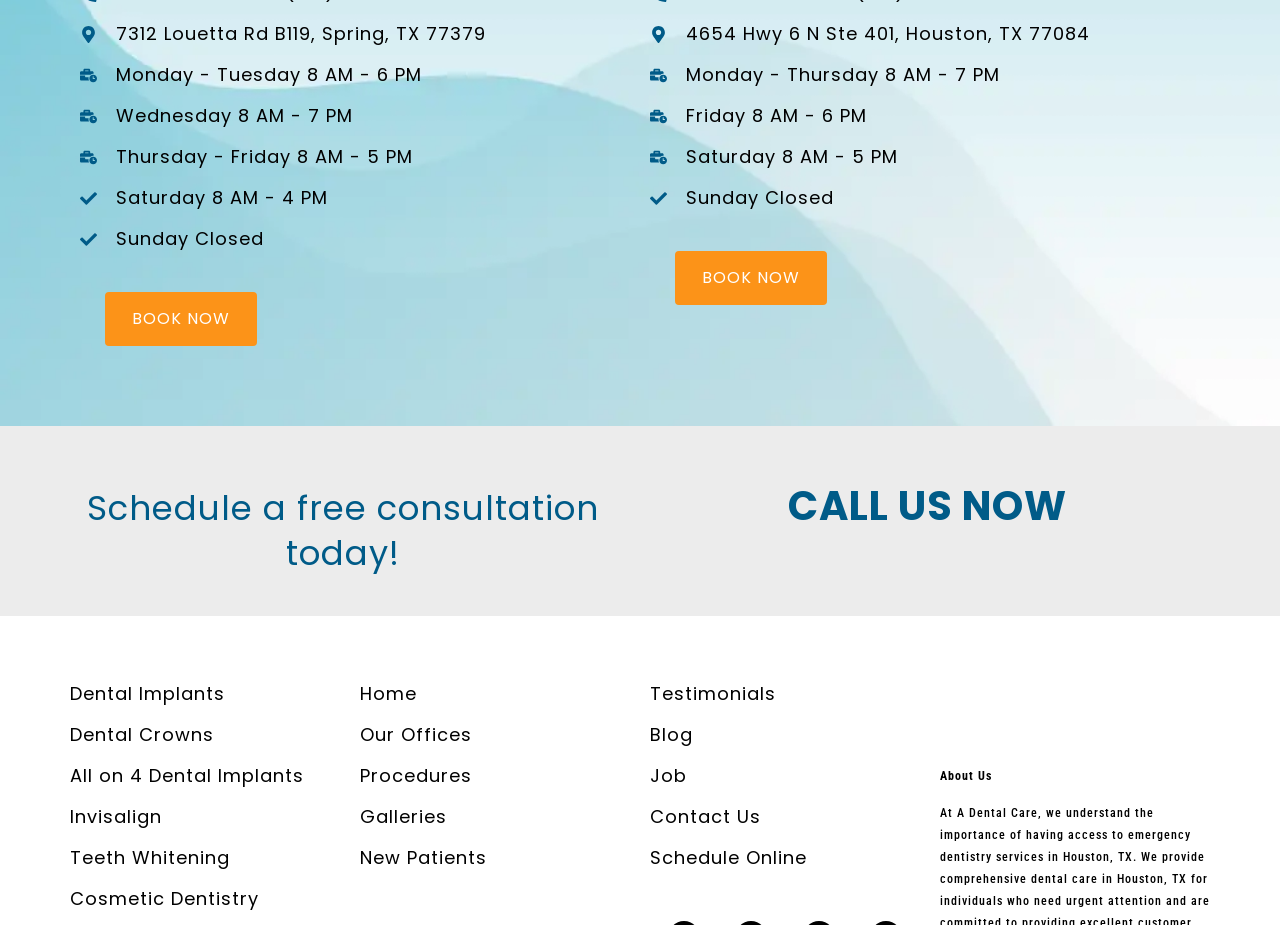Given the following UI element description: "alt="Send in your photos" name="Image19"", find the bounding box coordinates in the webpage screenshot.

None